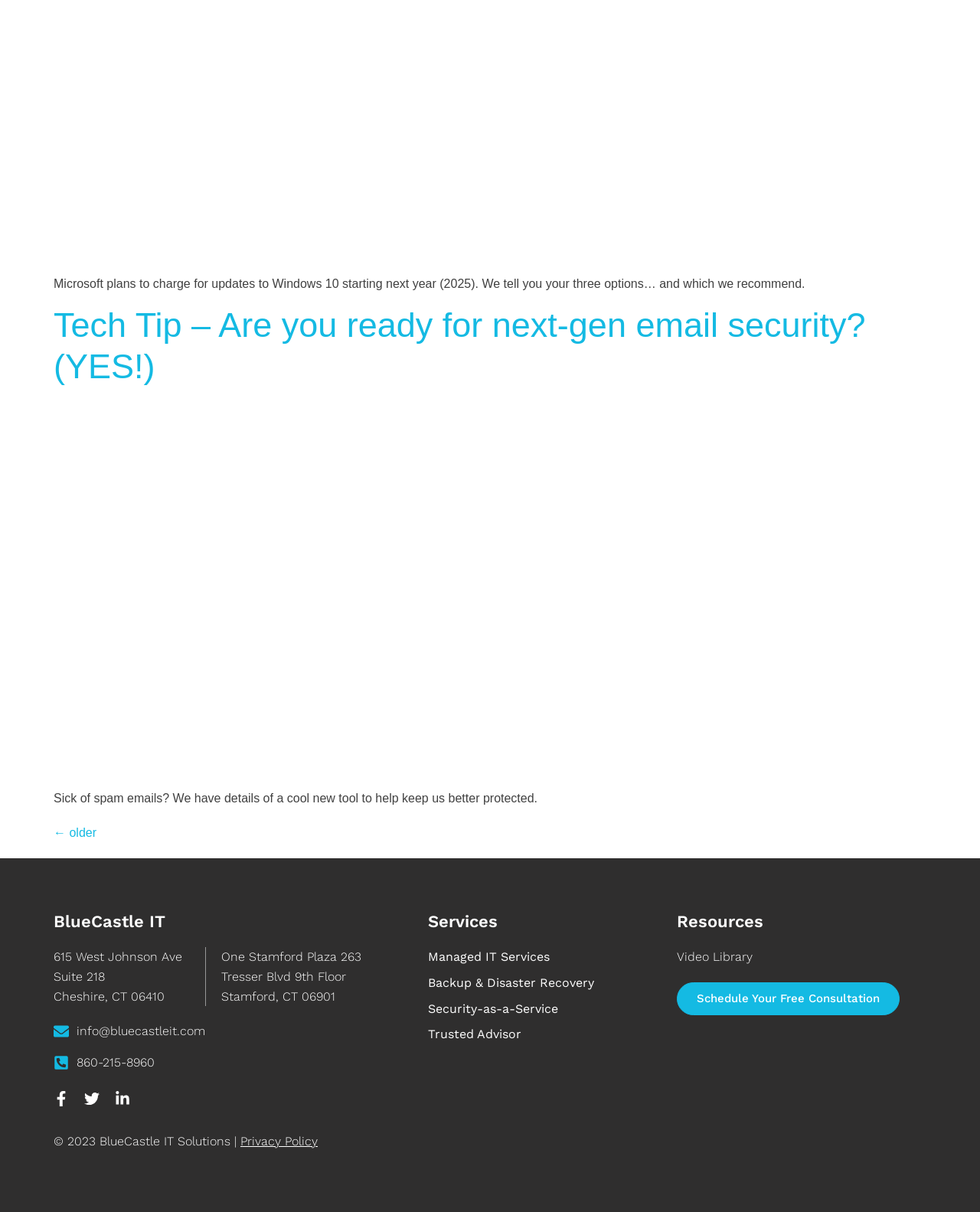Provide the bounding box coordinates for the specified HTML element described in this description: "Trusted Advisor". The coordinates should be four float numbers ranging from 0 to 1, in the format [left, top, right, bottom].

[0.436, 0.845, 0.691, 0.861]